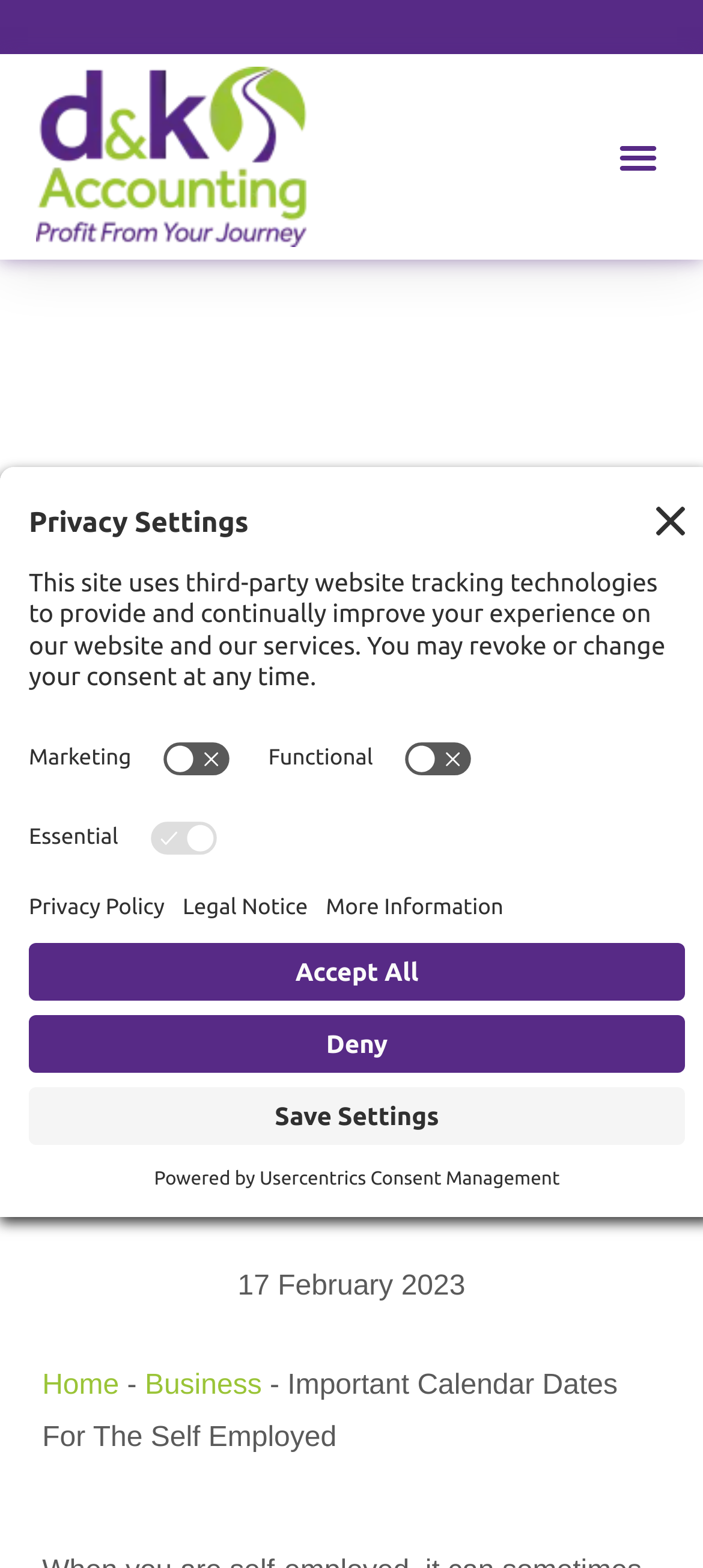Locate the bounding box of the UI element based on this description: "parent_node: Functional". Provide four float numbers between 0 and 1 as [left, top, right, bottom].

[0.561, 0.47, 0.684, 0.497]